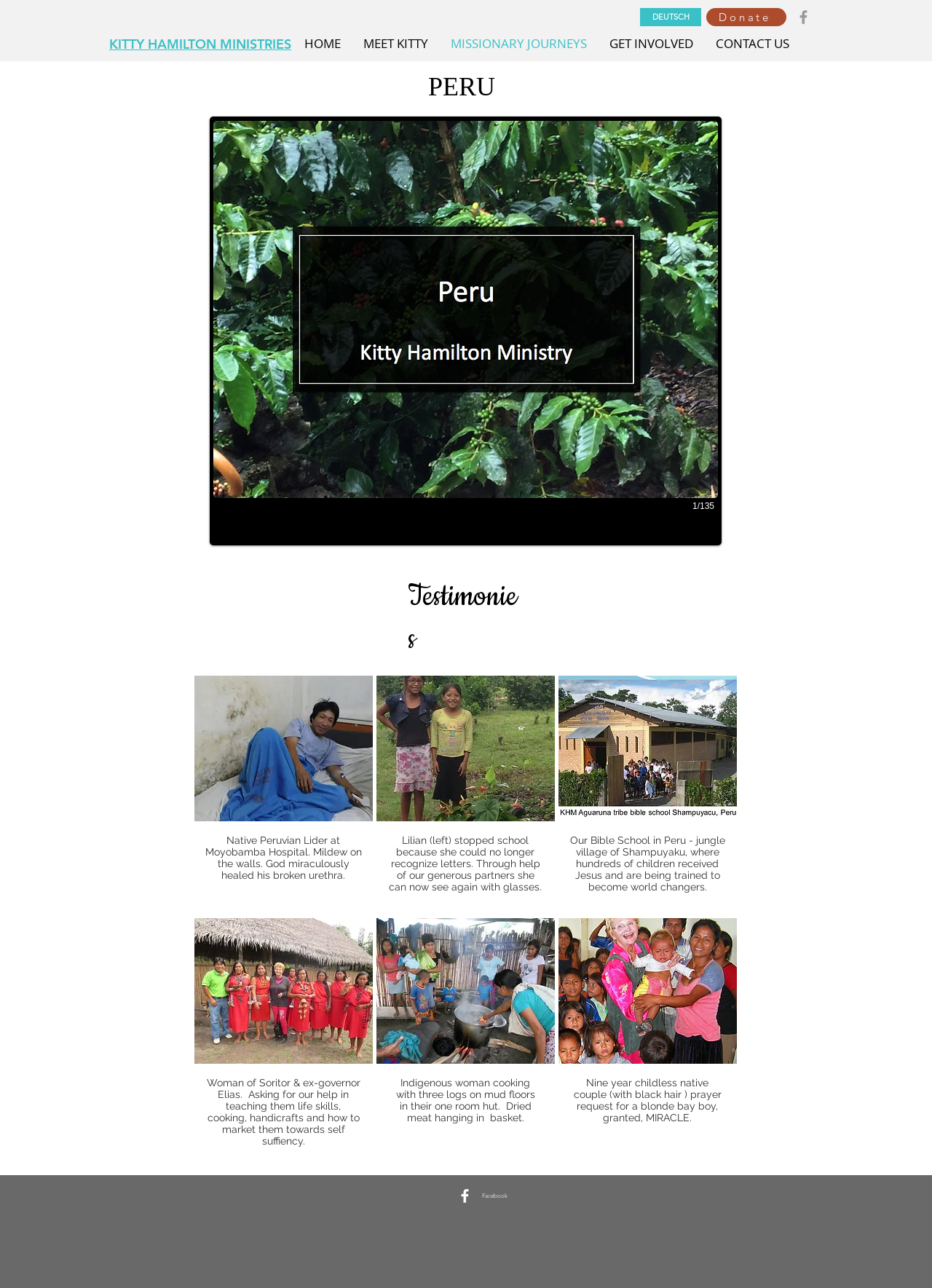Please respond to the question with a concise word or phrase:
What is the name of the ministry?

Kitty Hamilton Ministries